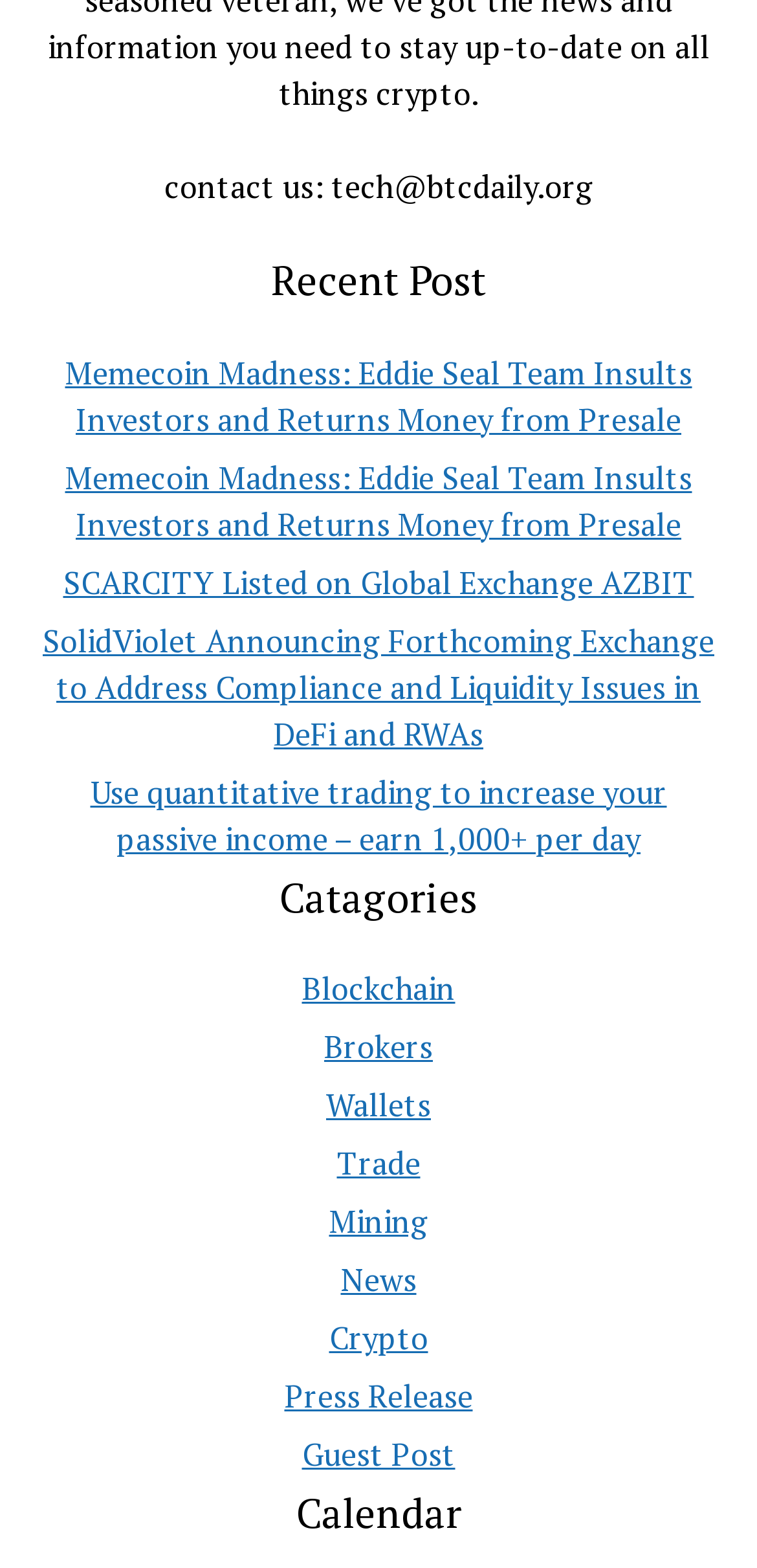Provide the bounding box coordinates of the section that needs to be clicked to accomplish the following instruction: "click the search button."

None